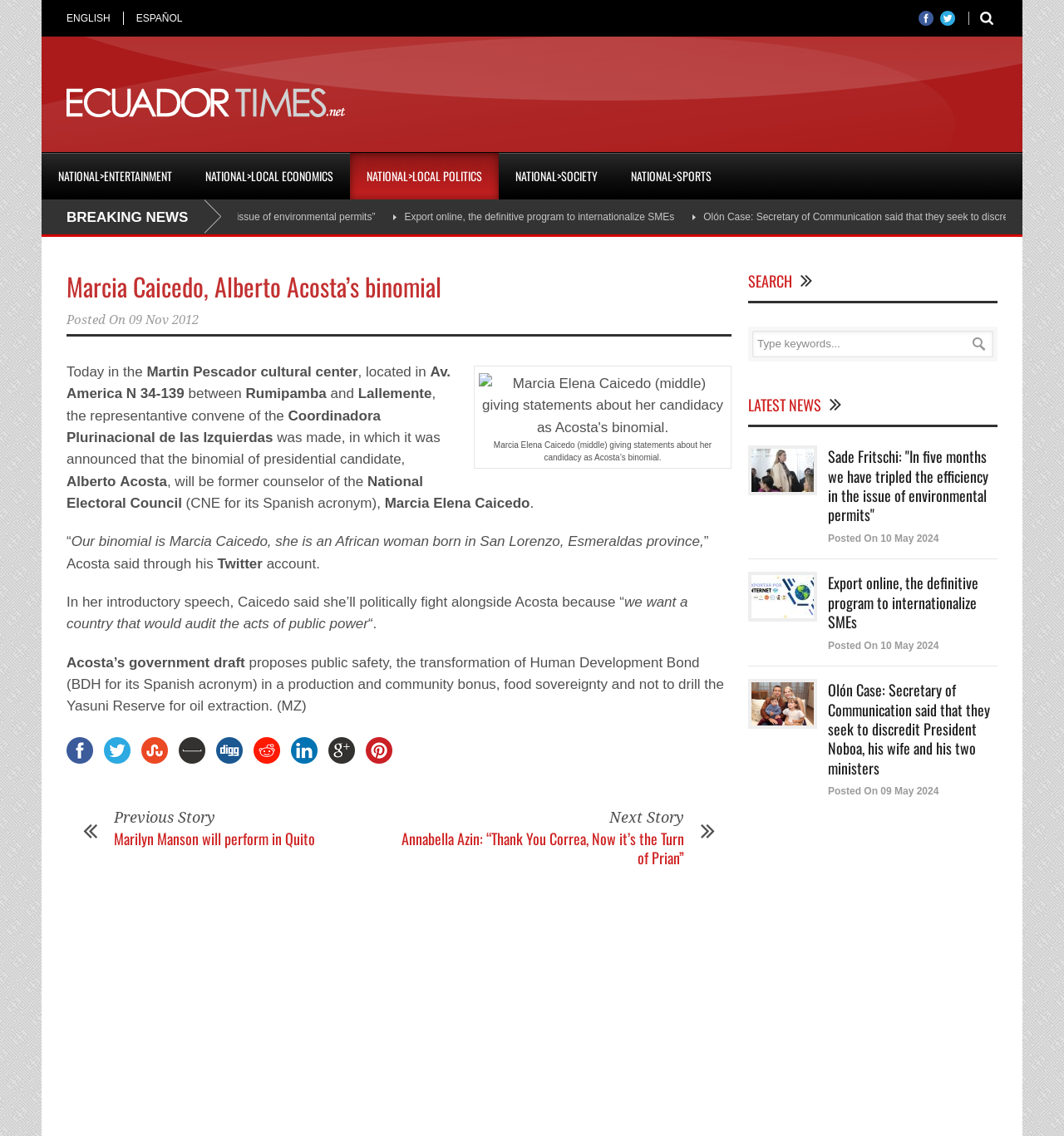Answer the question in one word or a short phrase:
What is the location of the Martin Pescador cultural center?

Av. America N 34-139